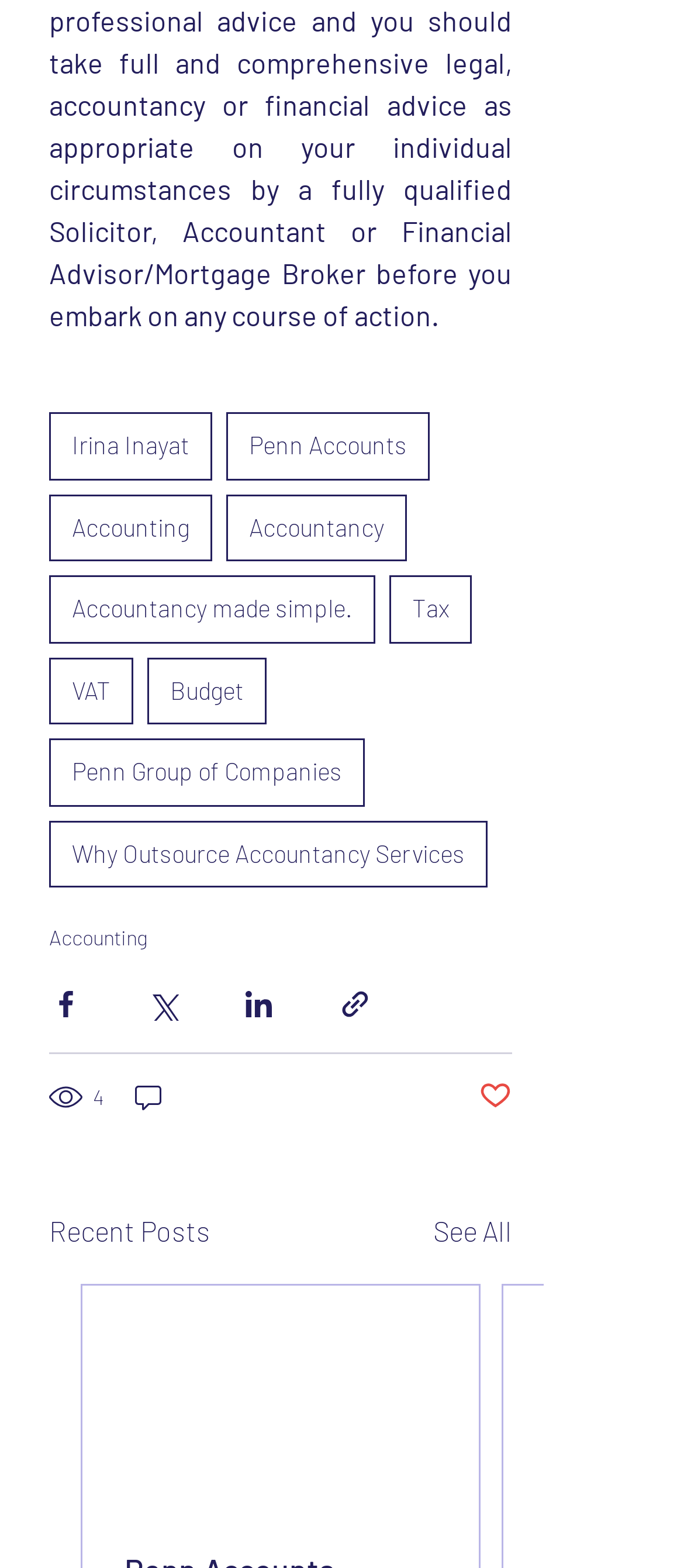Identify the bounding box coordinates of the section that should be clicked to achieve the task described: "Share via Facebook".

[0.072, 0.63, 0.121, 0.651]